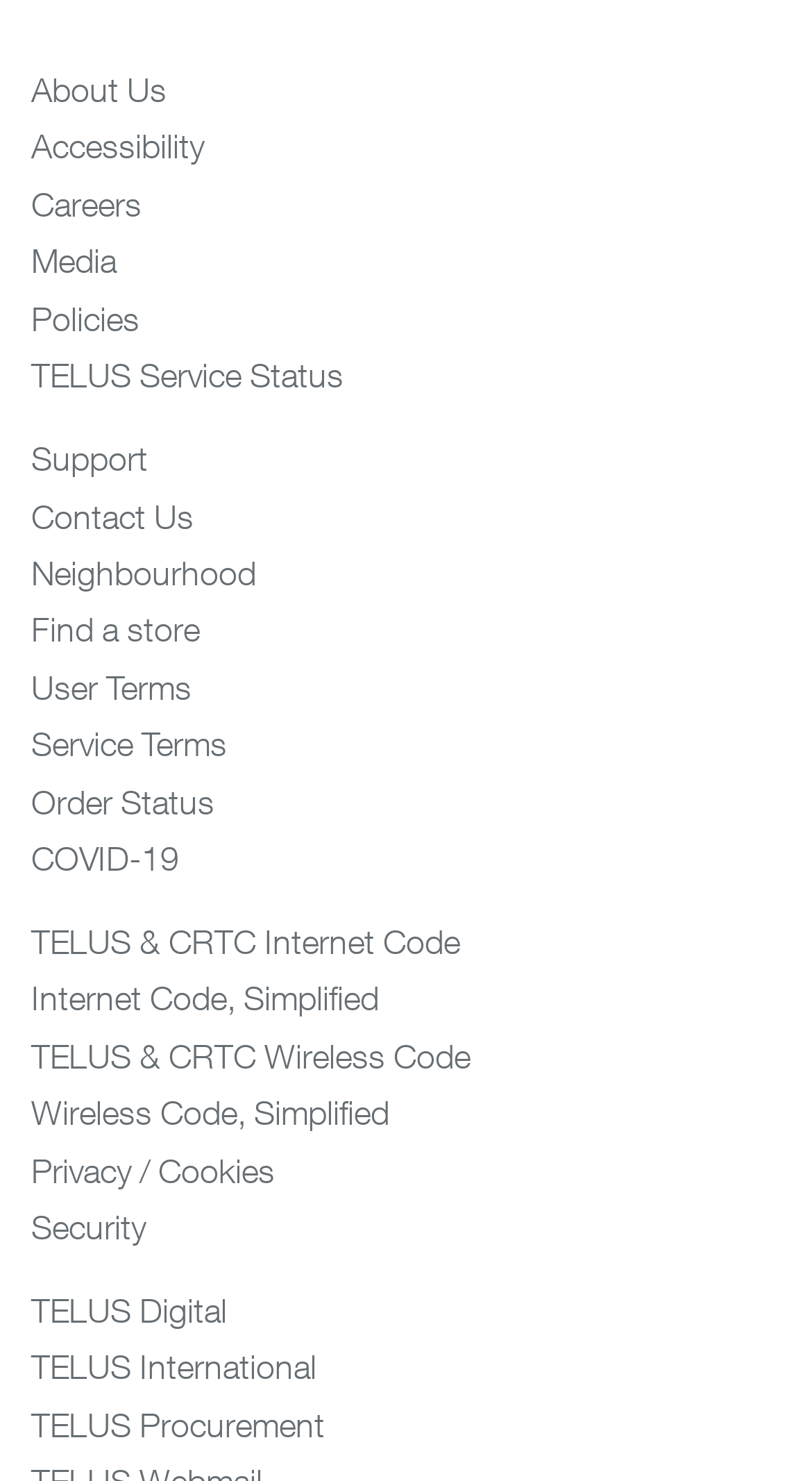Provide a one-word or short-phrase answer to the question:
What is the last link on the webpage?

TELUS Procurement